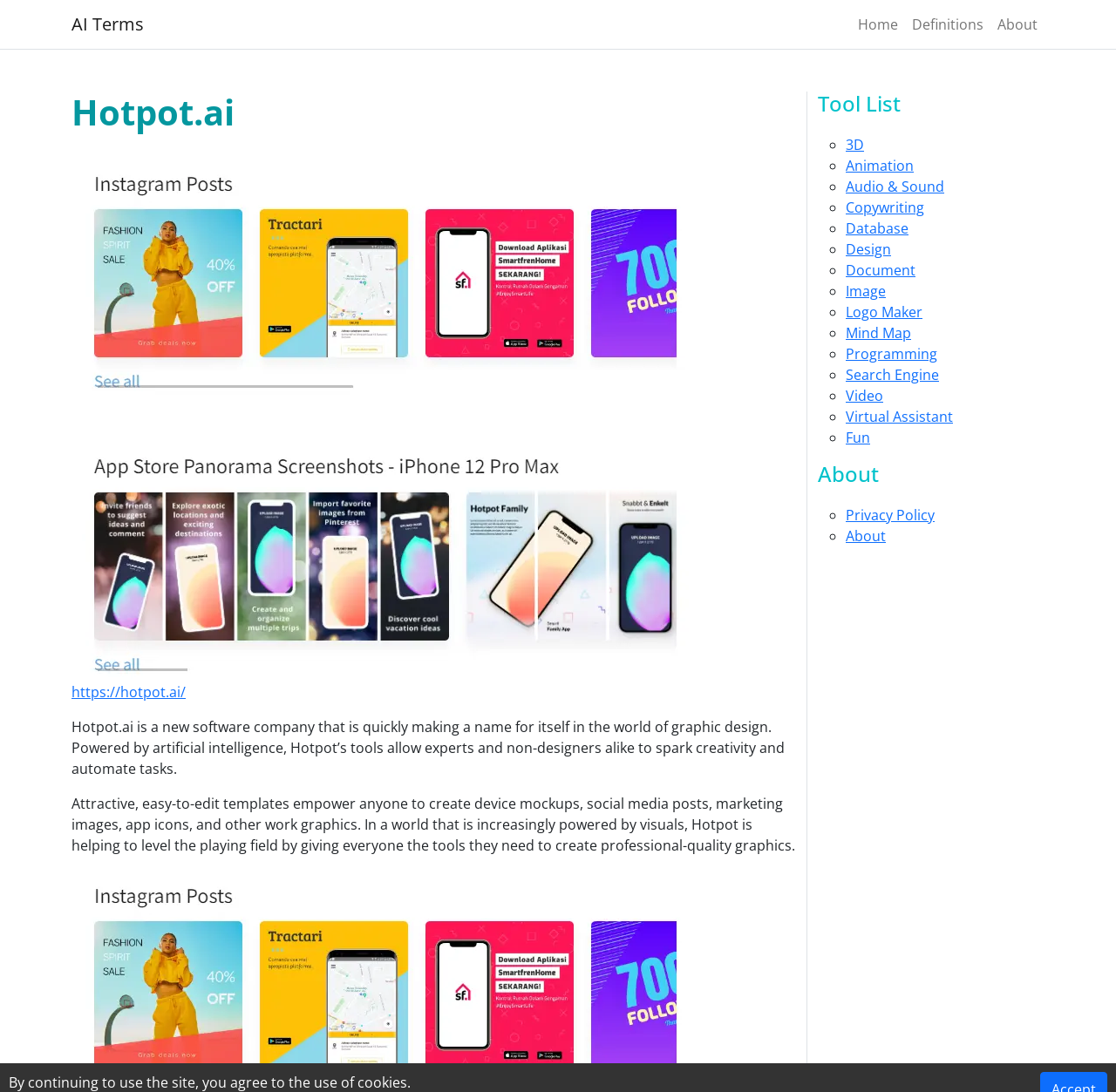Select the bounding box coordinates of the element I need to click to carry out the following instruction: "Check out the tool for 3D".

[0.758, 0.124, 0.774, 0.141]